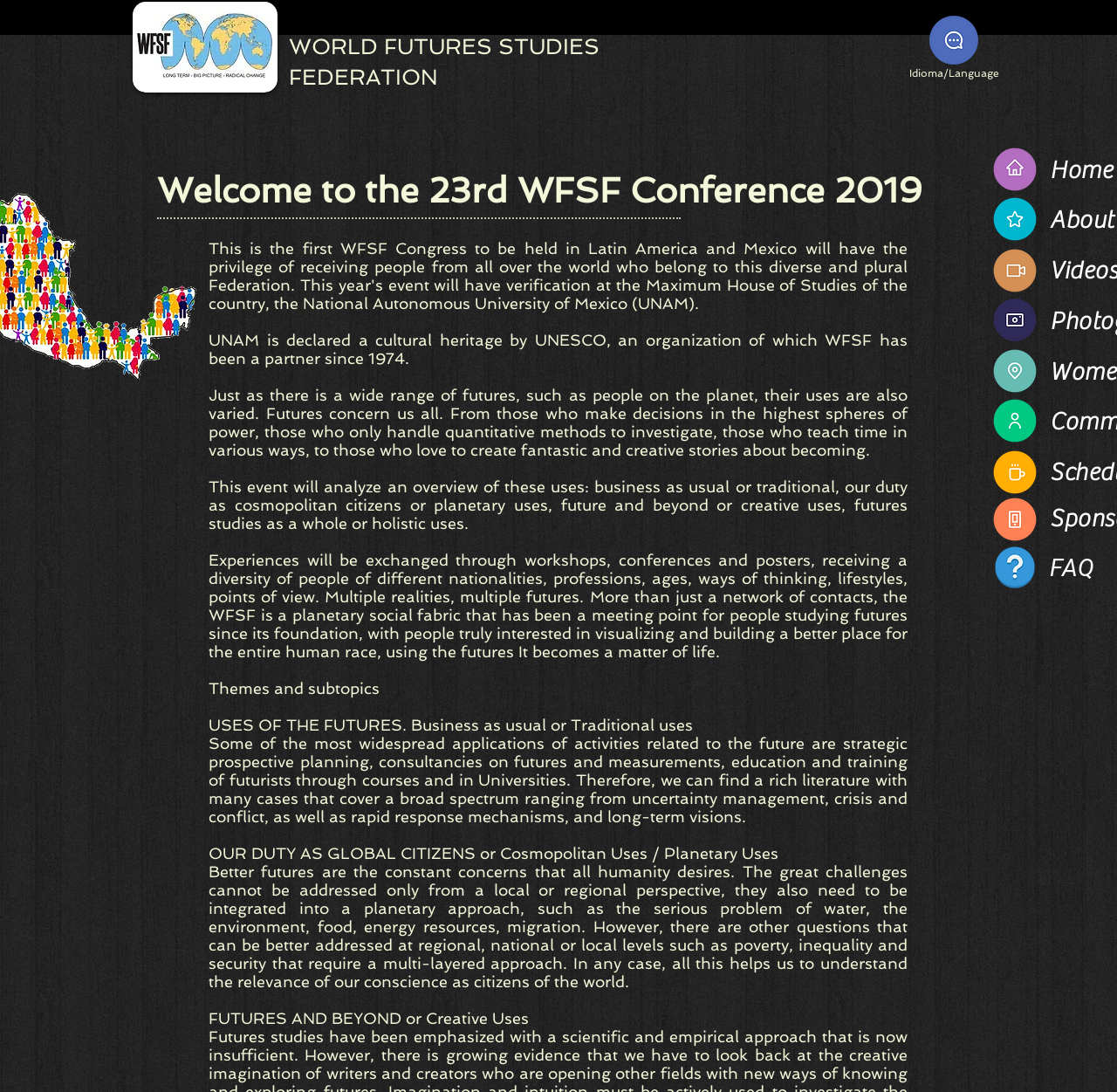What is the purpose of the WFSF?
Using the visual information, respond with a single word or phrase.

To build a better future